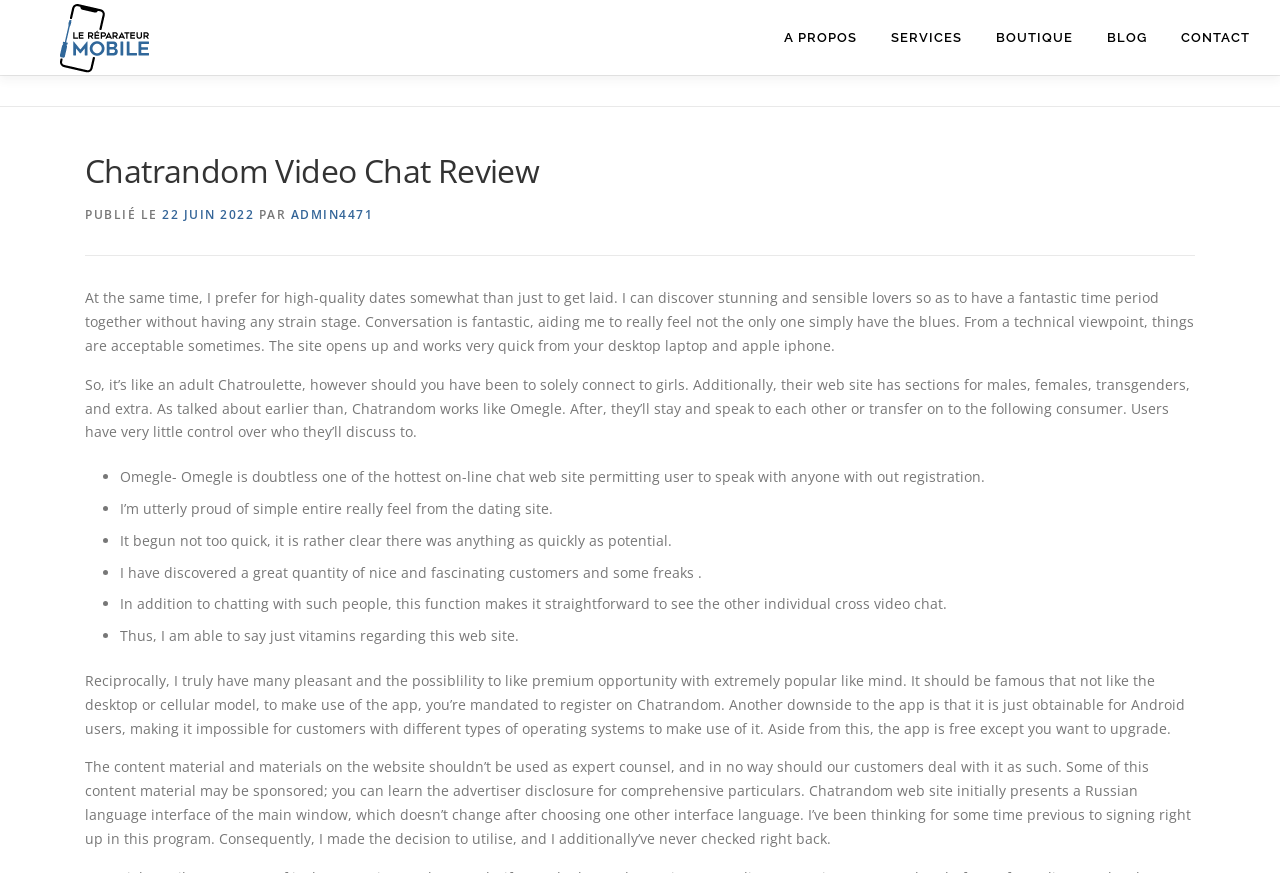Find the bounding box coordinates of the UI element according to this description: "admin4471".

[0.227, 0.236, 0.291, 0.255]